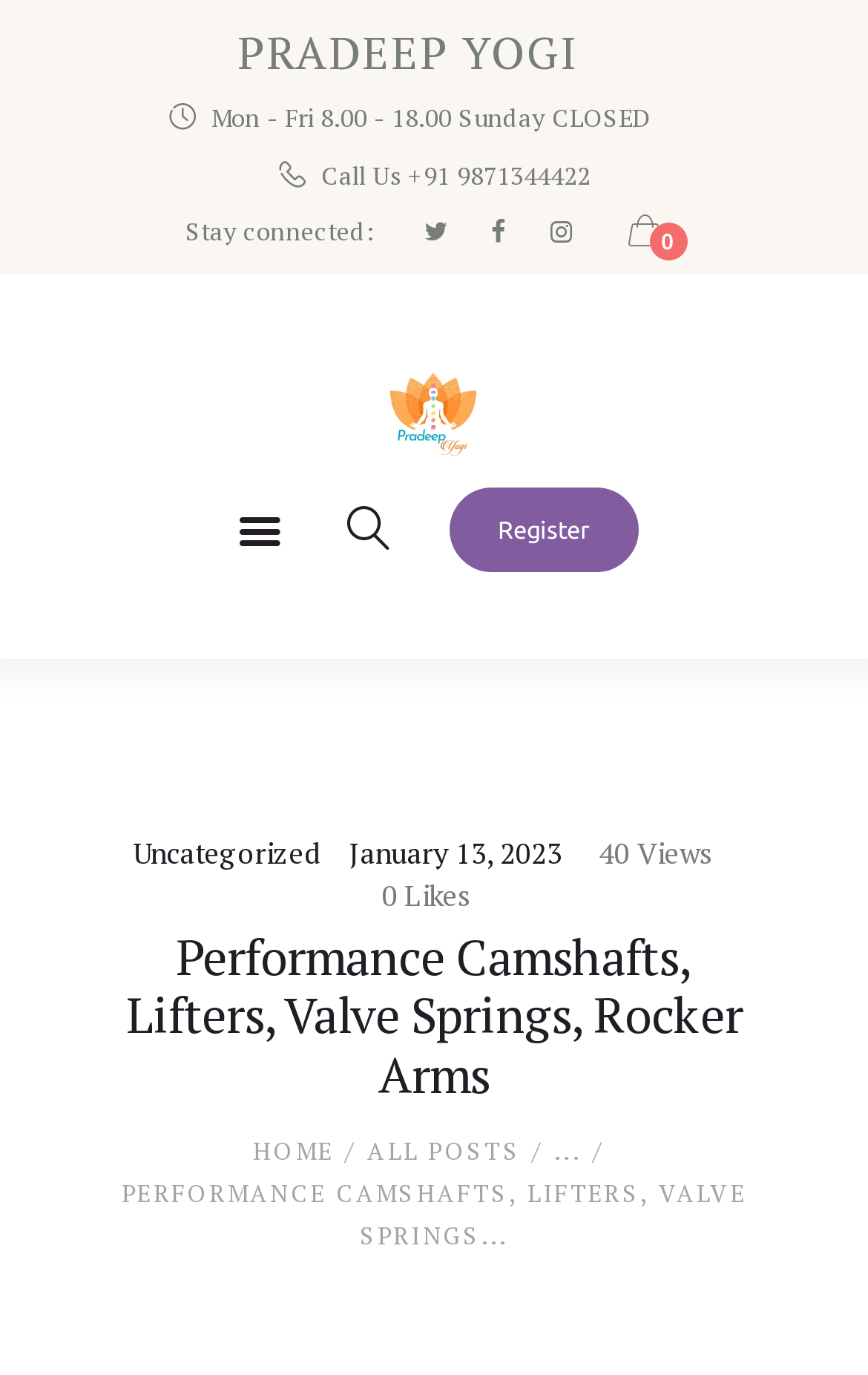Find the bounding box coordinates of the clickable area that will achieve the following instruction: "Call the phone number".

[0.32, 0.113, 0.68, 0.142]